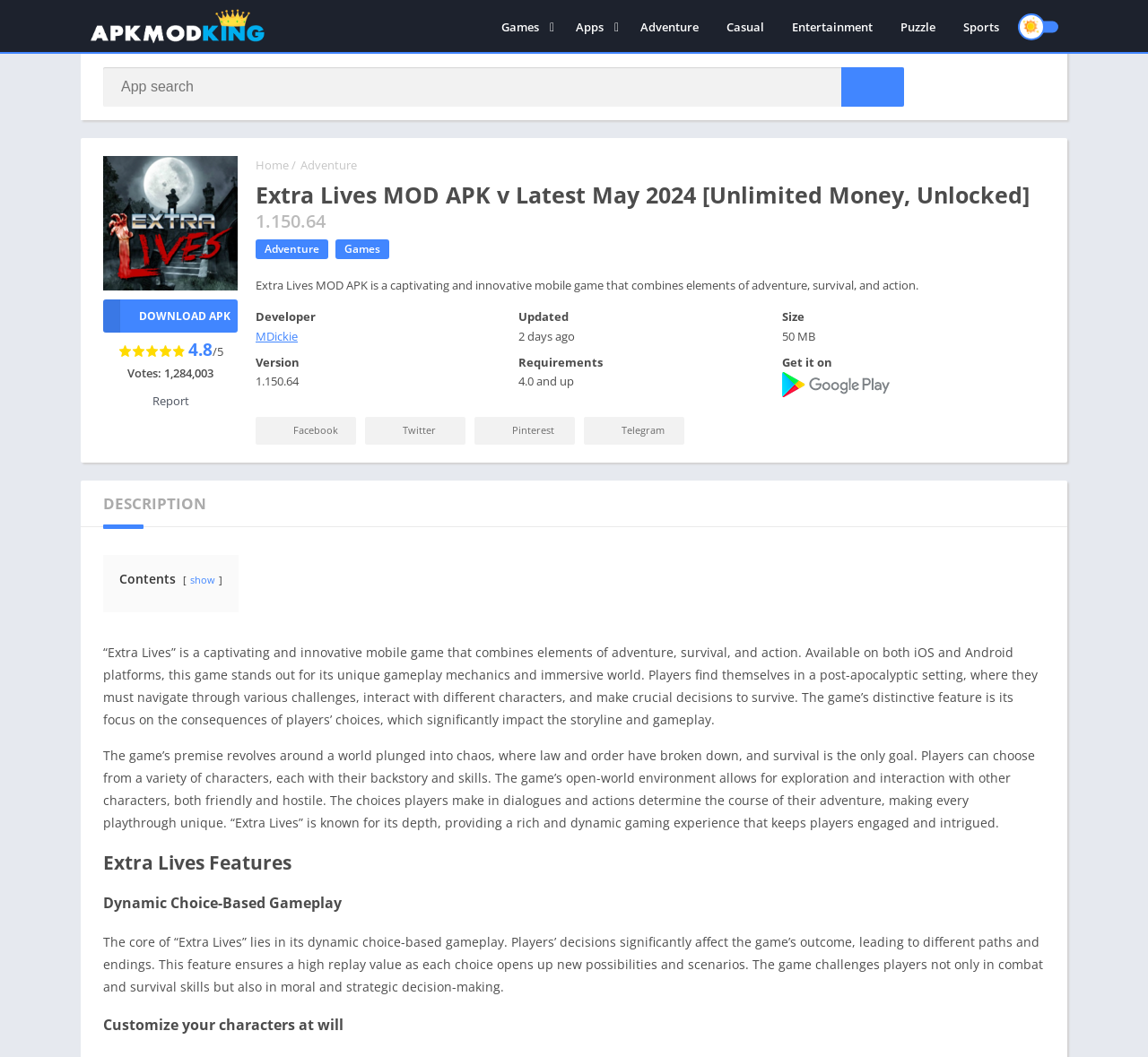Pinpoint the bounding box coordinates of the clickable element to carry out the following instruction: "Explore the Adventure category."

[0.223, 0.148, 0.311, 0.164]